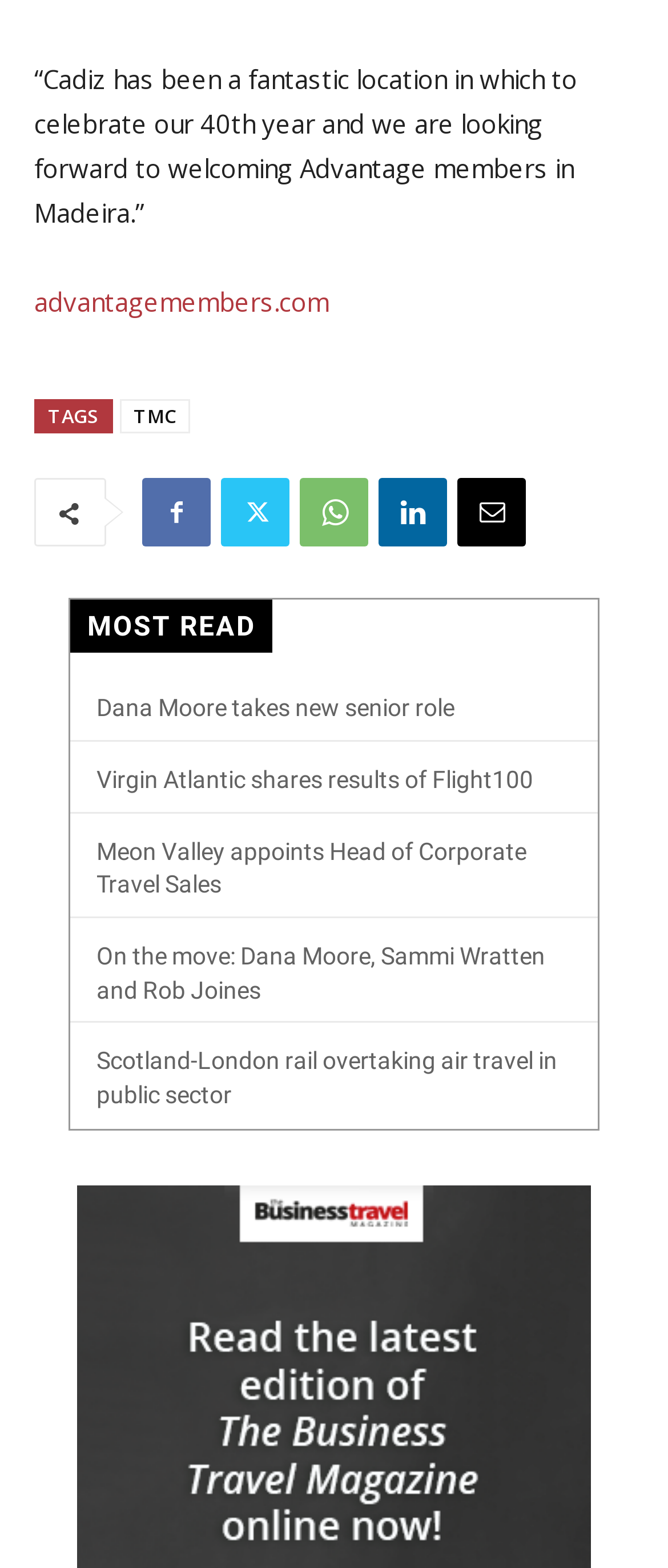What is the category of the article 'Dana Moore takes new senior role'?
Based on the visual details in the image, please answer the question thoroughly.

I found the article 'Dana Moore takes new senior role' under the heading 'MOST READ', which suggests that it belongs to this category.